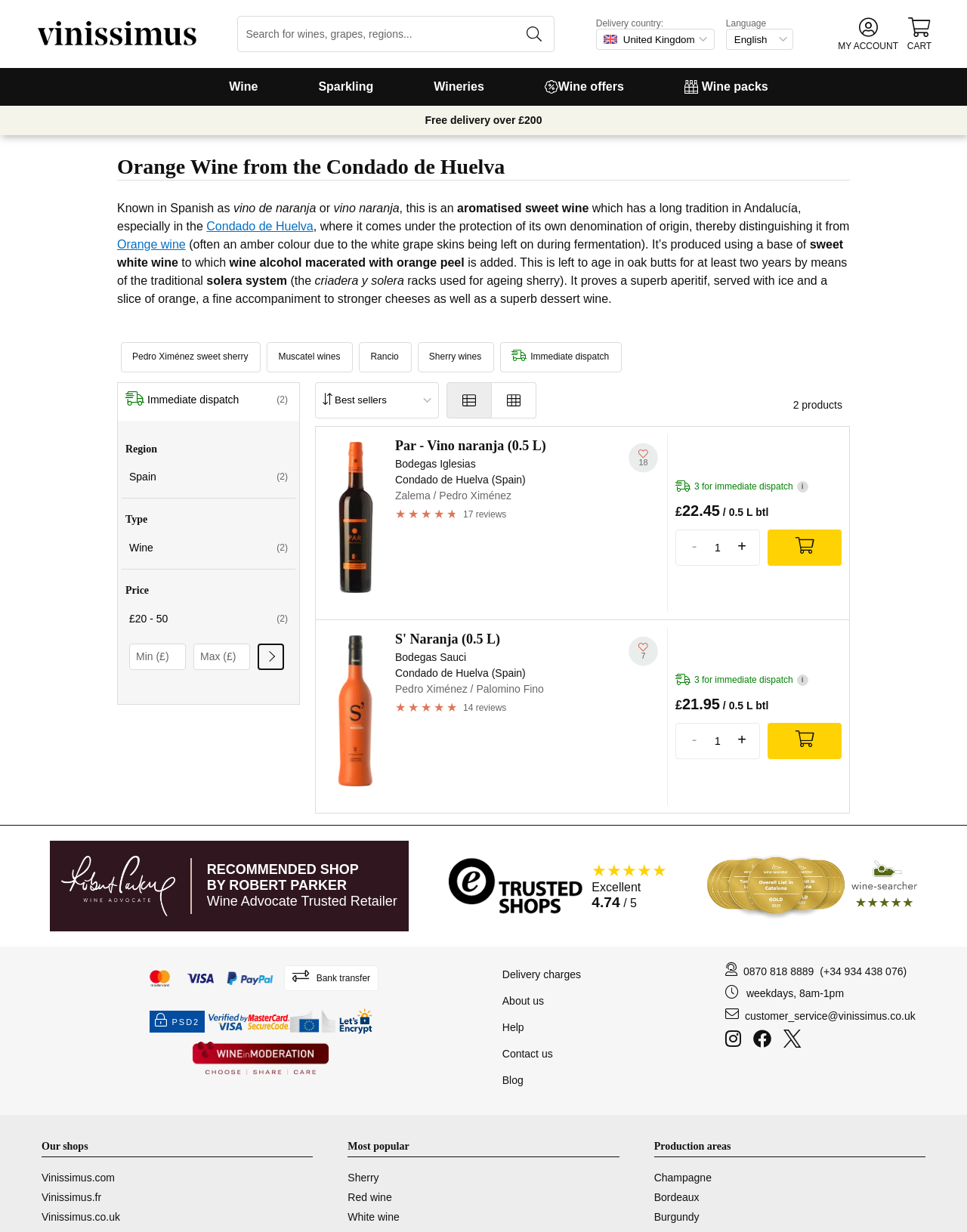What type of wine is described on this webpage?
Refer to the image and give a detailed answer to the question.

Based on the webpage content, specifically the heading 'Orange Wine from the Condado de Huelva' and the description of the wine, it can be inferred that the type of wine described on this webpage is orange wine.